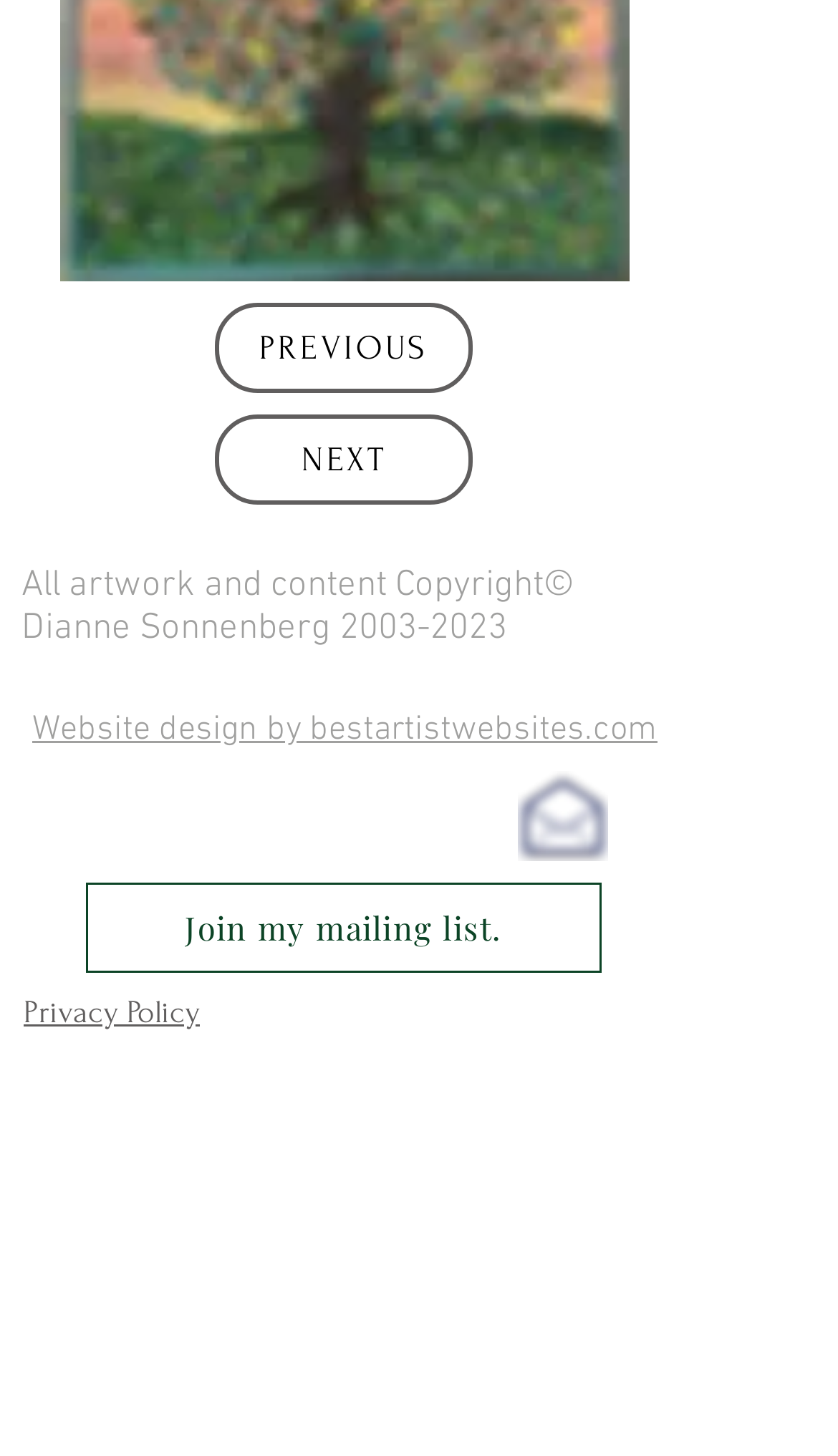Determine the bounding box coordinates of the UI element described by: "Join my mailing list.".

[0.103, 0.606, 0.718, 0.668]